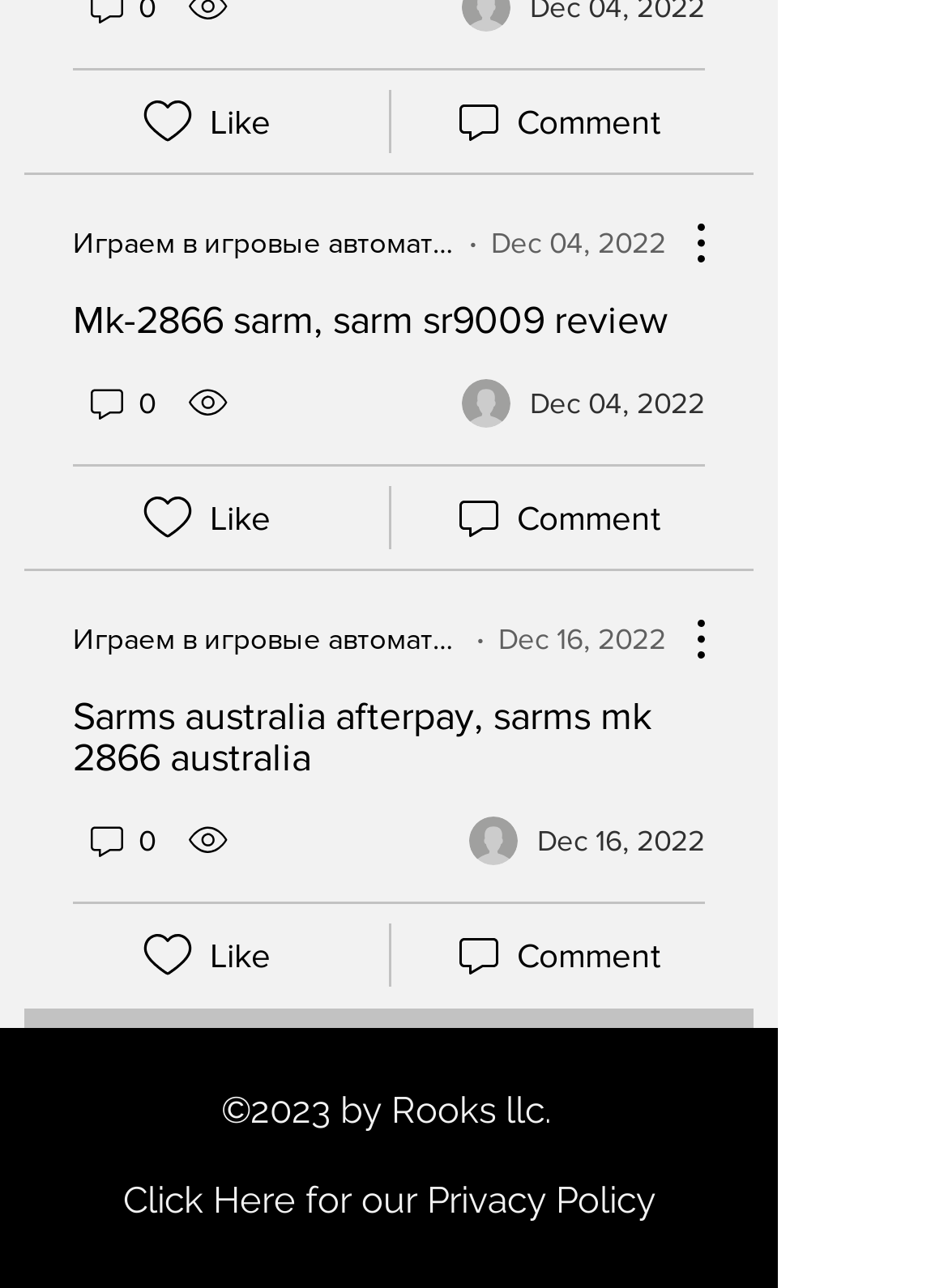Identify the bounding box coordinates for the UI element described by the following text: "0 comments0". Provide the coordinates as four float numbers between 0 and 1, in the format [left, top, right, bottom].

[0.087, 0.631, 0.164, 0.676]